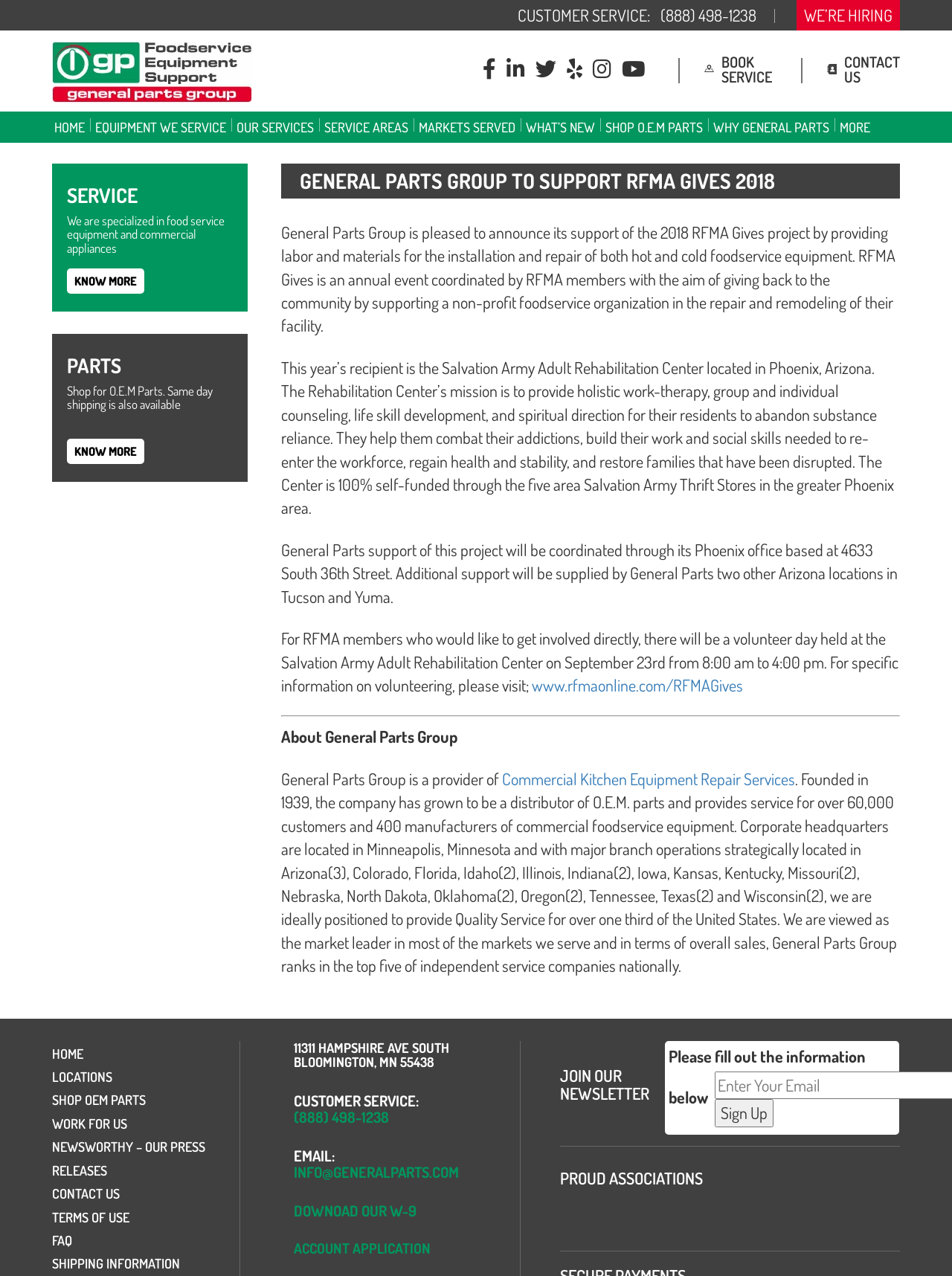What is the mission of the Salvation Army Adult Rehabilitation Center?
Provide a concise answer using a single word or phrase based on the image.

To provide holistic work-therapy, group and individual counseling, life skill development, and spiritual direction